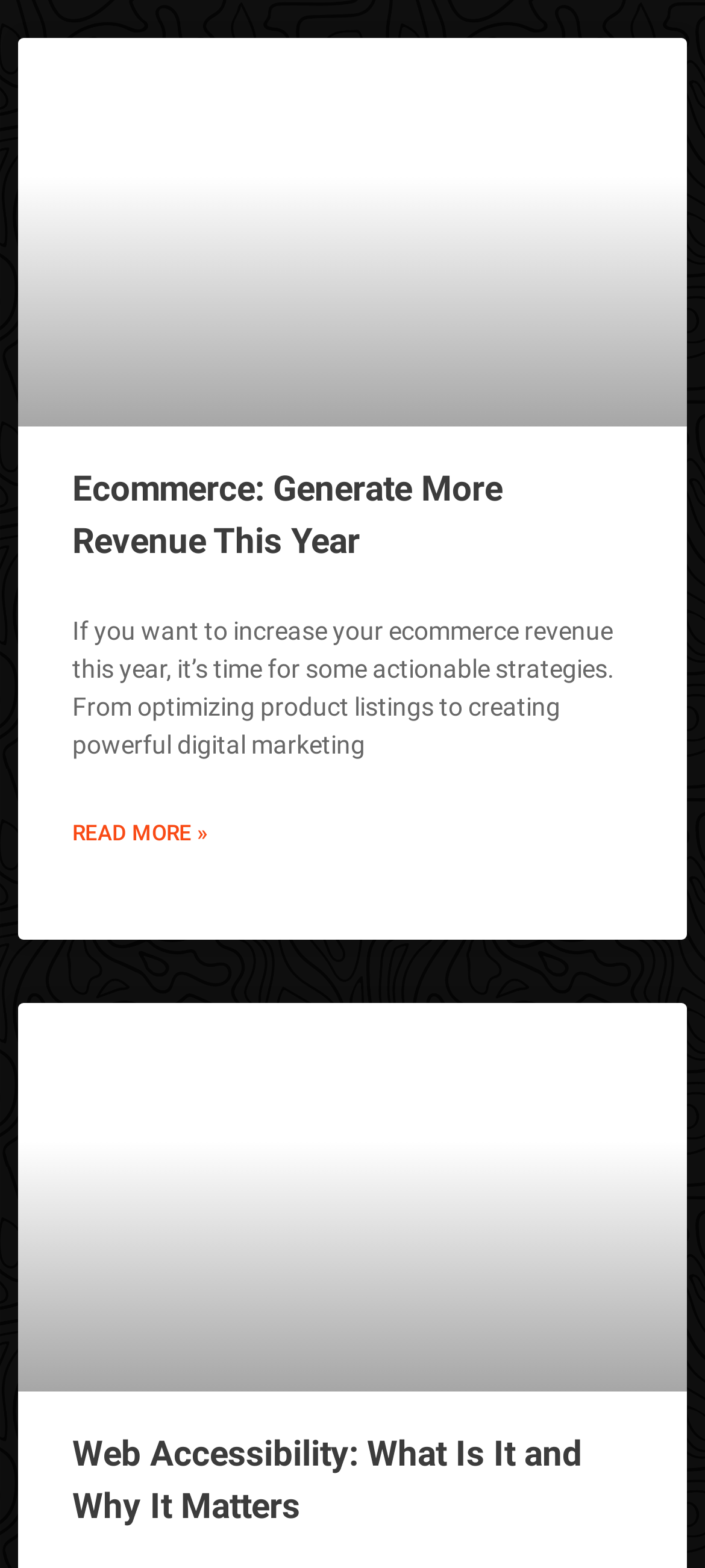Please respond in a single word or phrase: 
How many links are related to ecommerce?

2